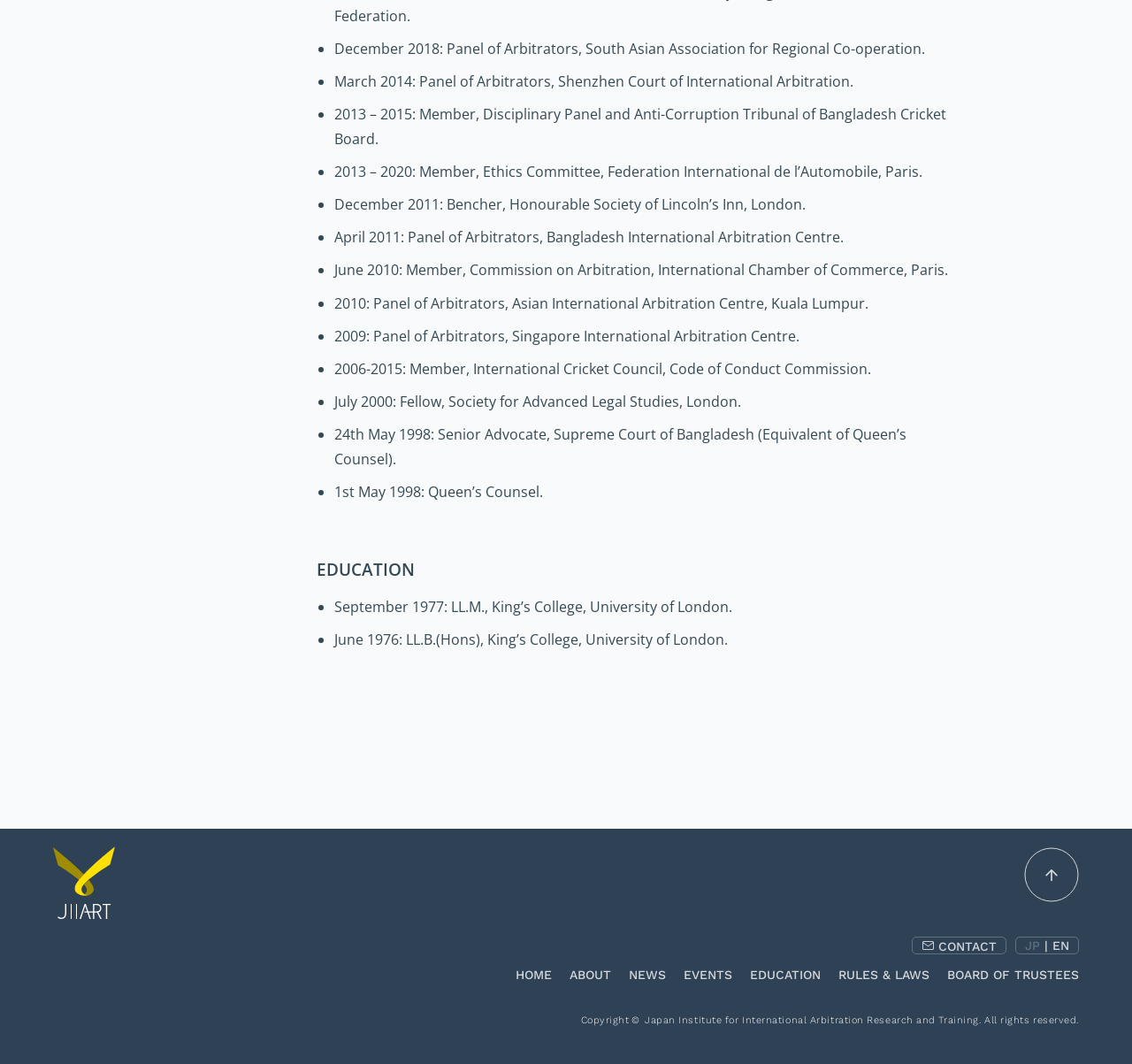What is the name of the institution where the person studied LL.M.?
We need a detailed and exhaustive answer to the question. Please elaborate.

The page mentions 'September 1977: LL.M., King’s College, University of London' under the 'EDUCATION' section, indicating that the person studied LL.M. at King’s College, University of London.